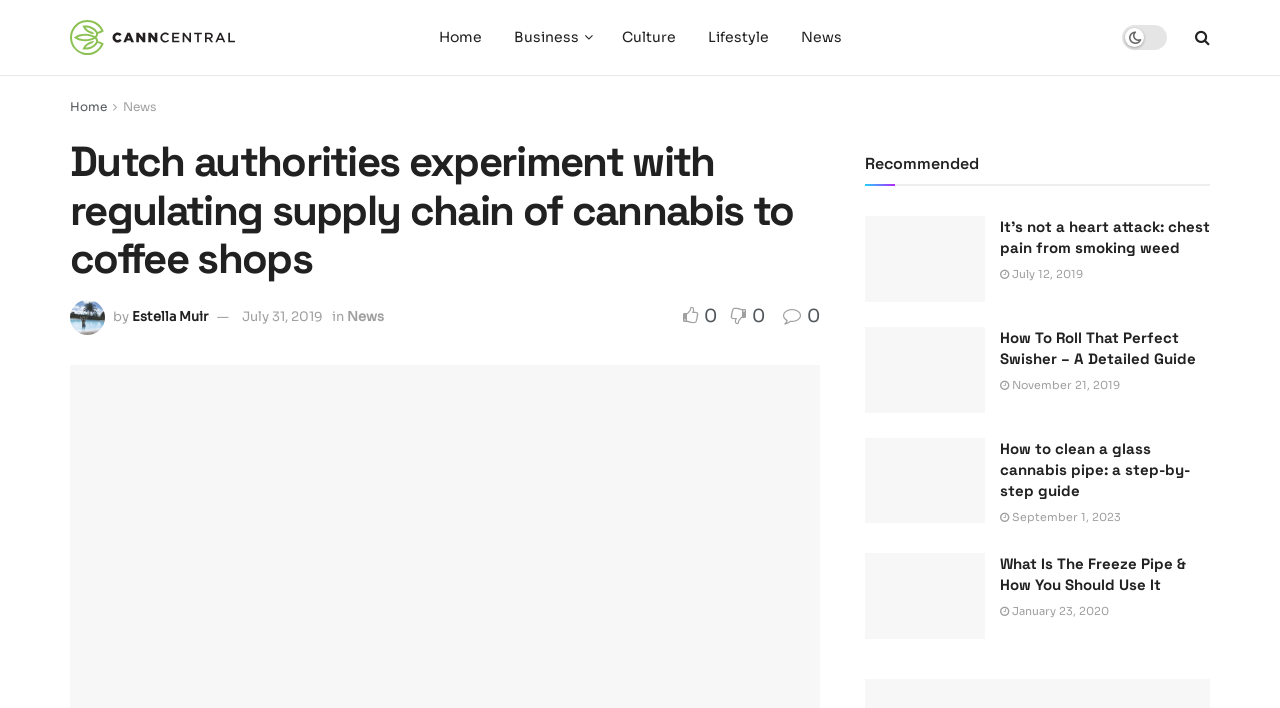Bounding box coordinates should be provided in the format (top-left x, top-left y, bottom-right x, bottom-right y) with all values between 0 and 1. Identify the bounding box for this UI element: Estella Muir

[0.103, 0.435, 0.162, 0.459]